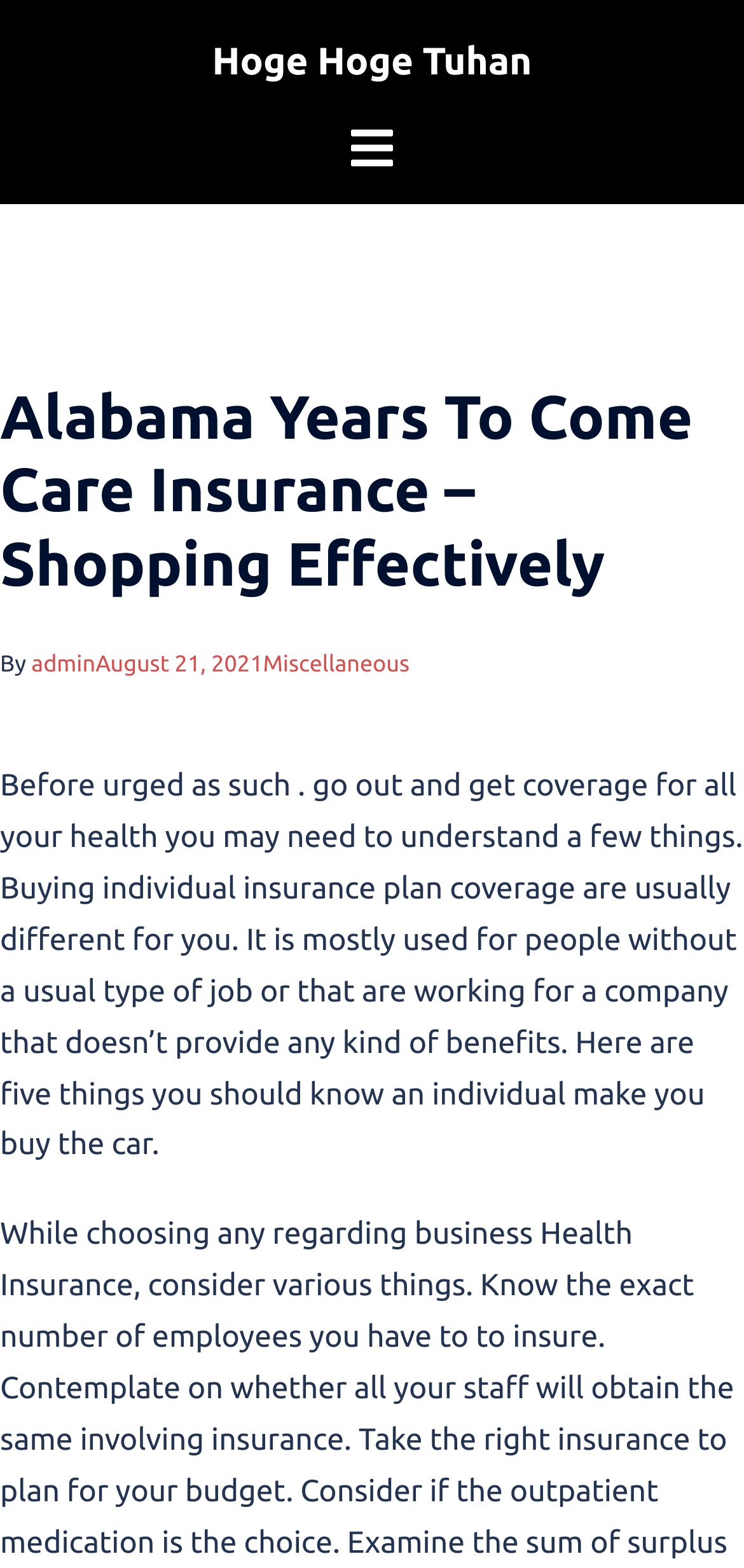Please provide a detailed answer to the question below by examining the image:
What is the purpose of individual insurance plan coverage?

According to the webpage, individual insurance plan coverage is mostly used for people without a usual type of job or that are working for a company that doesn’t provide any kind of benefits.